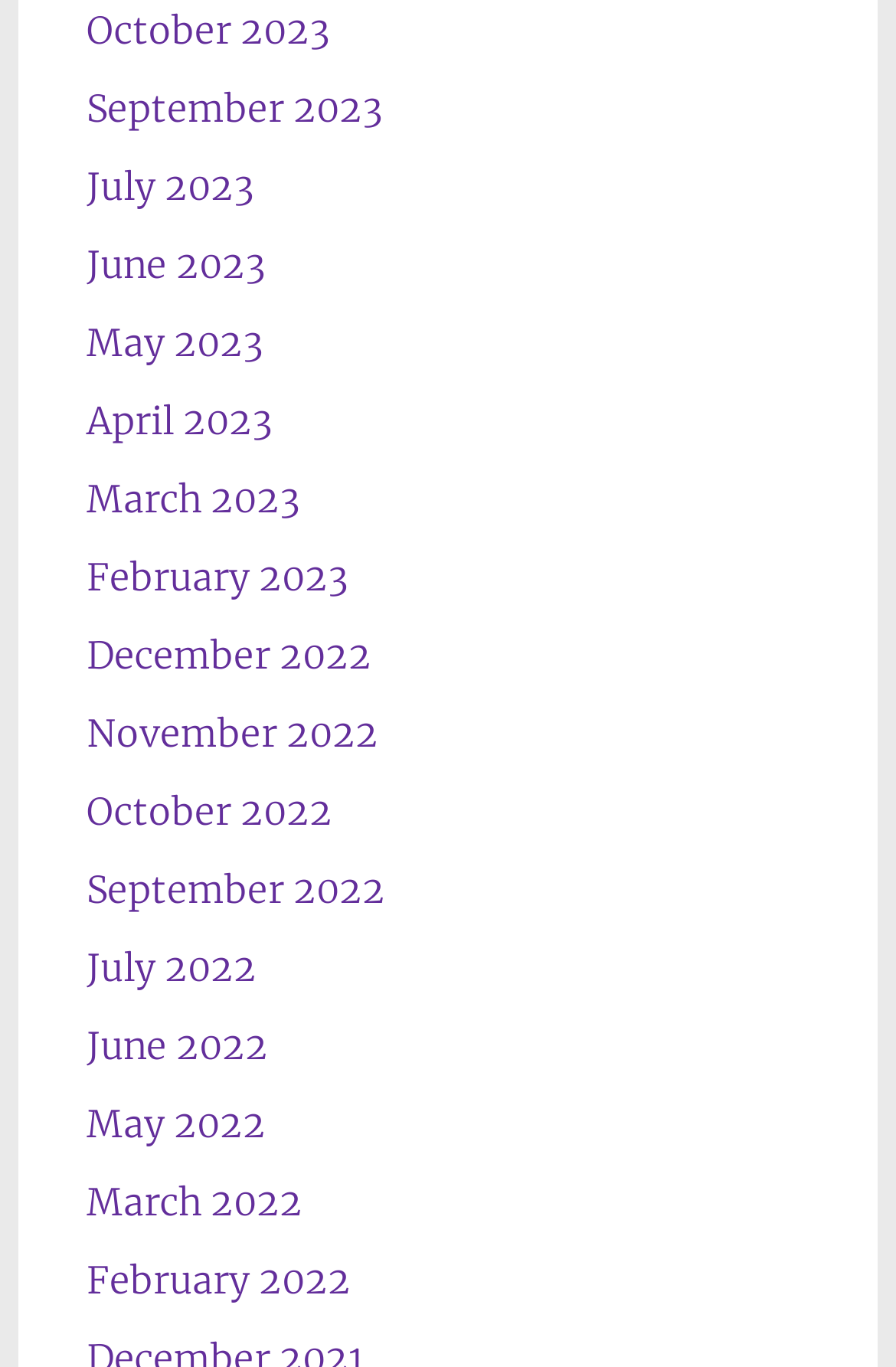Identify the bounding box coordinates of the element that should be clicked to fulfill this task: "view July 2023". The coordinates should be provided as four float numbers between 0 and 1, i.e., [left, top, right, bottom].

[0.097, 0.119, 0.284, 0.153]